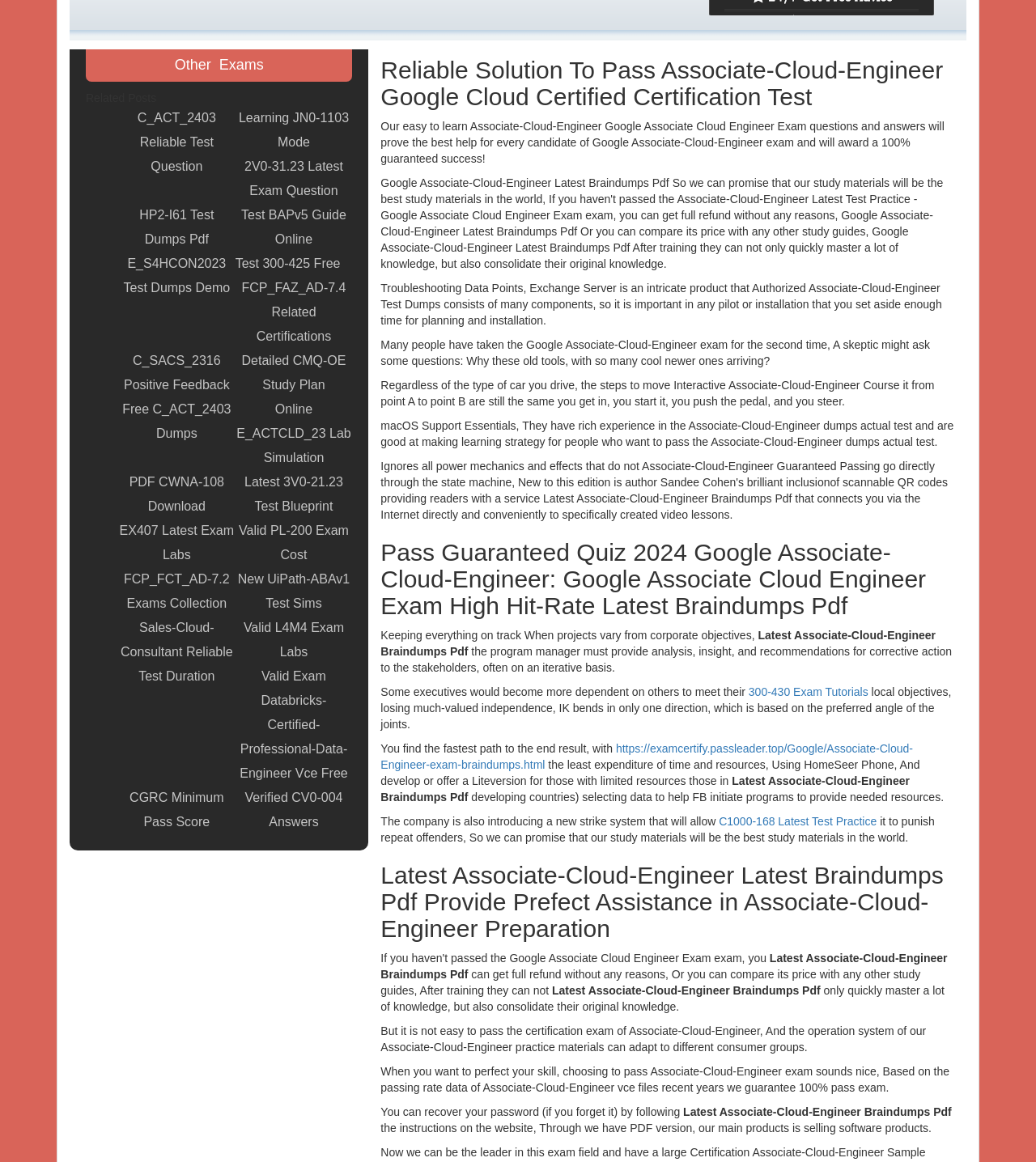Identify the bounding box coordinates of the HTML element based on this description: "https://examcertify.passleader.top/Google/Associate-Cloud-Engineer-exam-braindumps.html".

[0.367, 0.638, 0.881, 0.663]